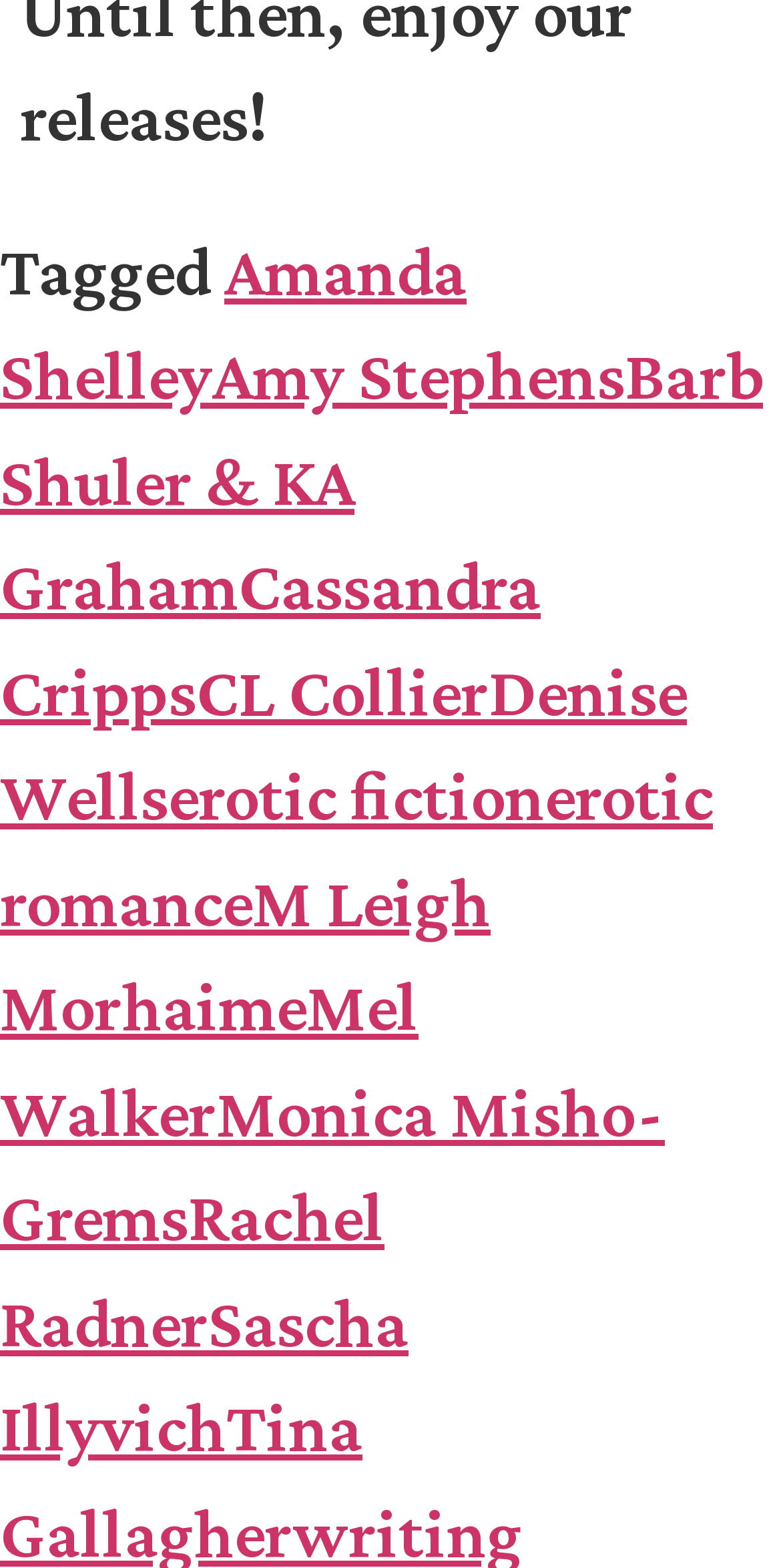Determine the bounding box coordinates of the clickable element necessary to fulfill the instruction: "go to main sheet". Provide the coordinates as four float numbers within the 0 to 1 range, i.e., [left, top, right, bottom].

None